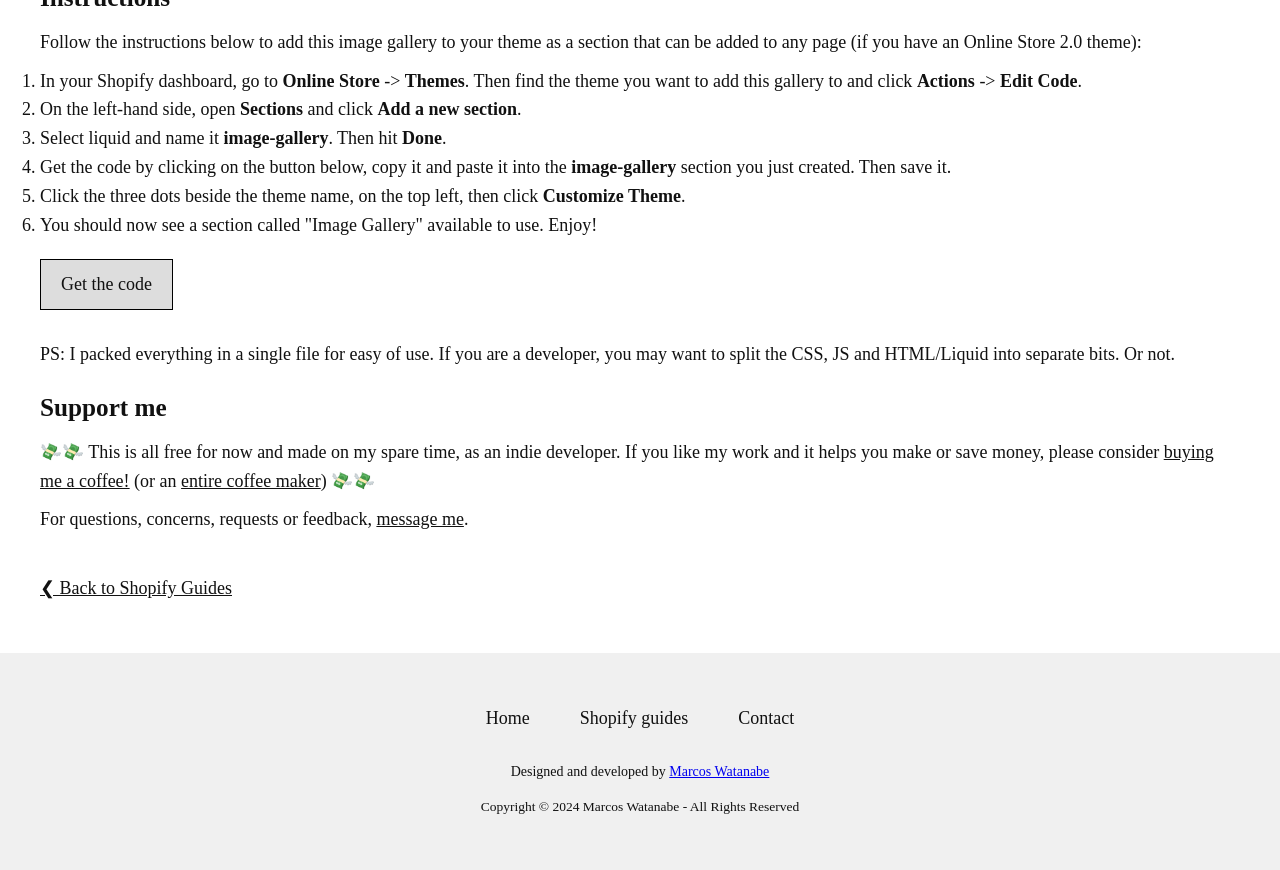Given the webpage screenshot, identify the bounding box of the UI element that matches this description: "Shopify guides".

[0.453, 0.814, 0.538, 0.837]